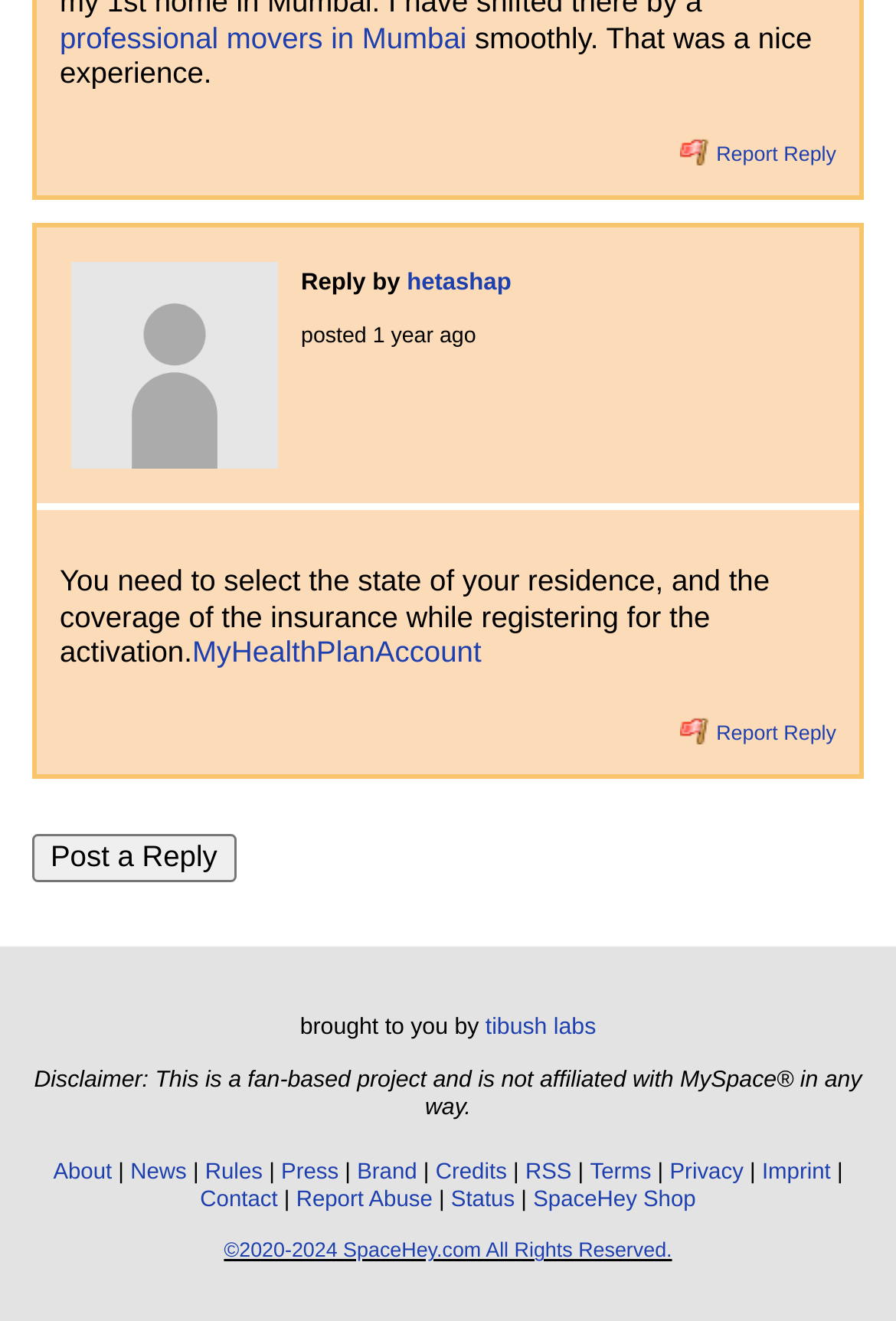Identify the bounding box coordinates for the region to click in order to carry out this instruction: "Report a reply". Provide the coordinates using four float numbers between 0 and 1, formatted as [left, top, right, bottom].

[0.757, 0.107, 0.933, 0.124]